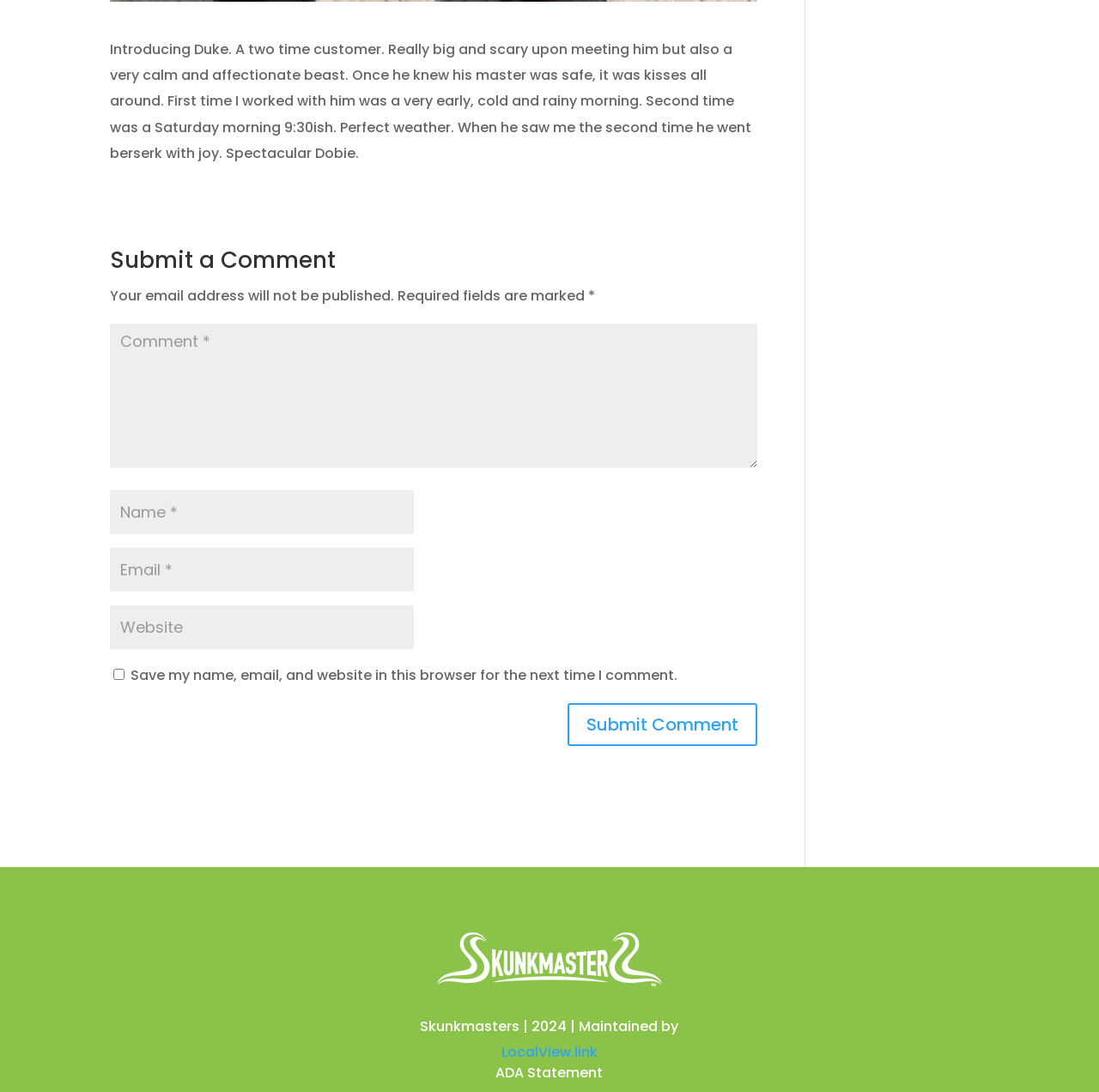Highlight the bounding box of the UI element that corresponds to this description: "LocalView.link".

[0.456, 0.955, 0.544, 0.973]